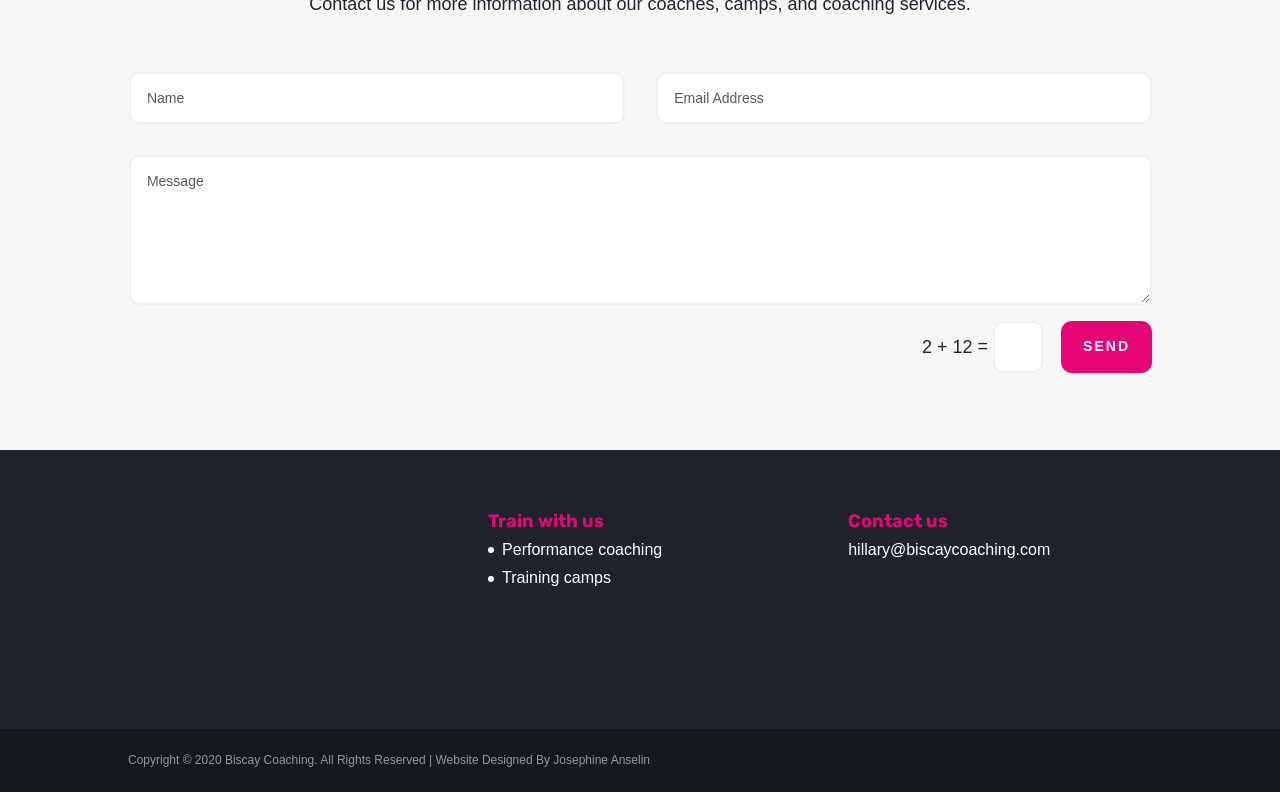What is the email address provided?
Refer to the image and provide a one-word or short phrase answer.

hillary@biscaycoaching.com